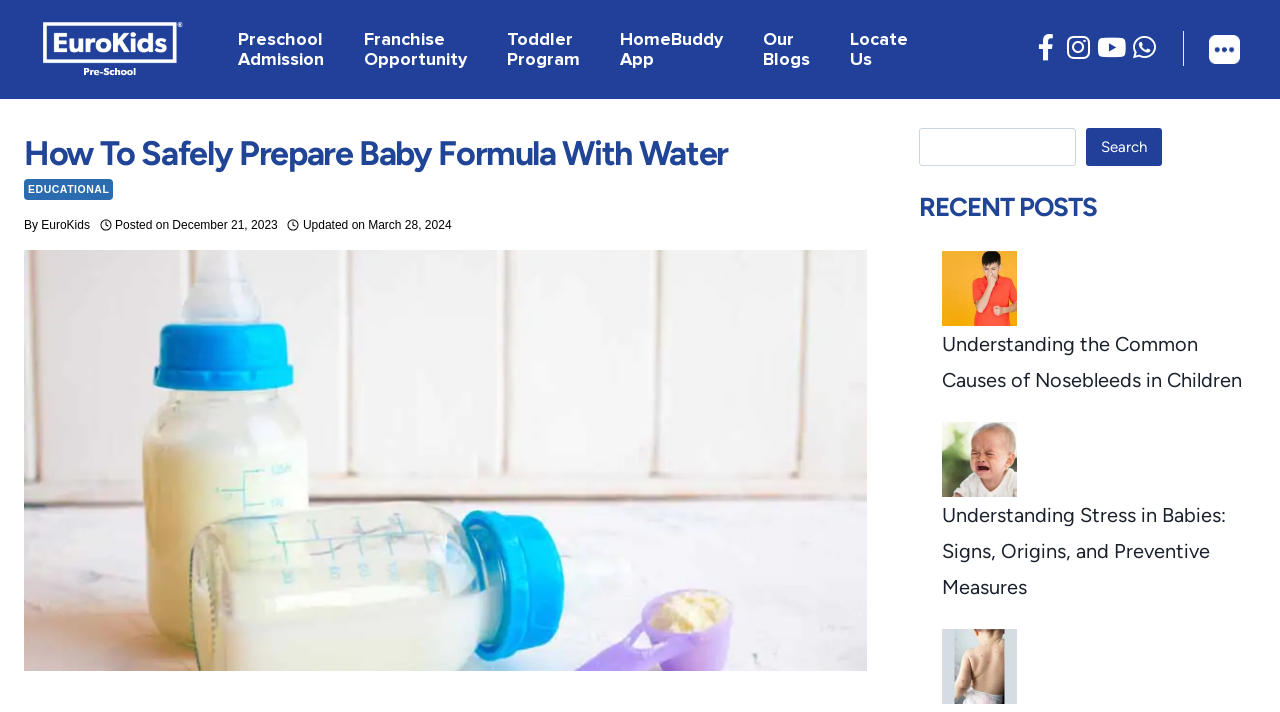Identify the bounding box coordinates of the HTML element based on this description: "EuroKids".

[0.032, 0.306, 0.07, 0.325]